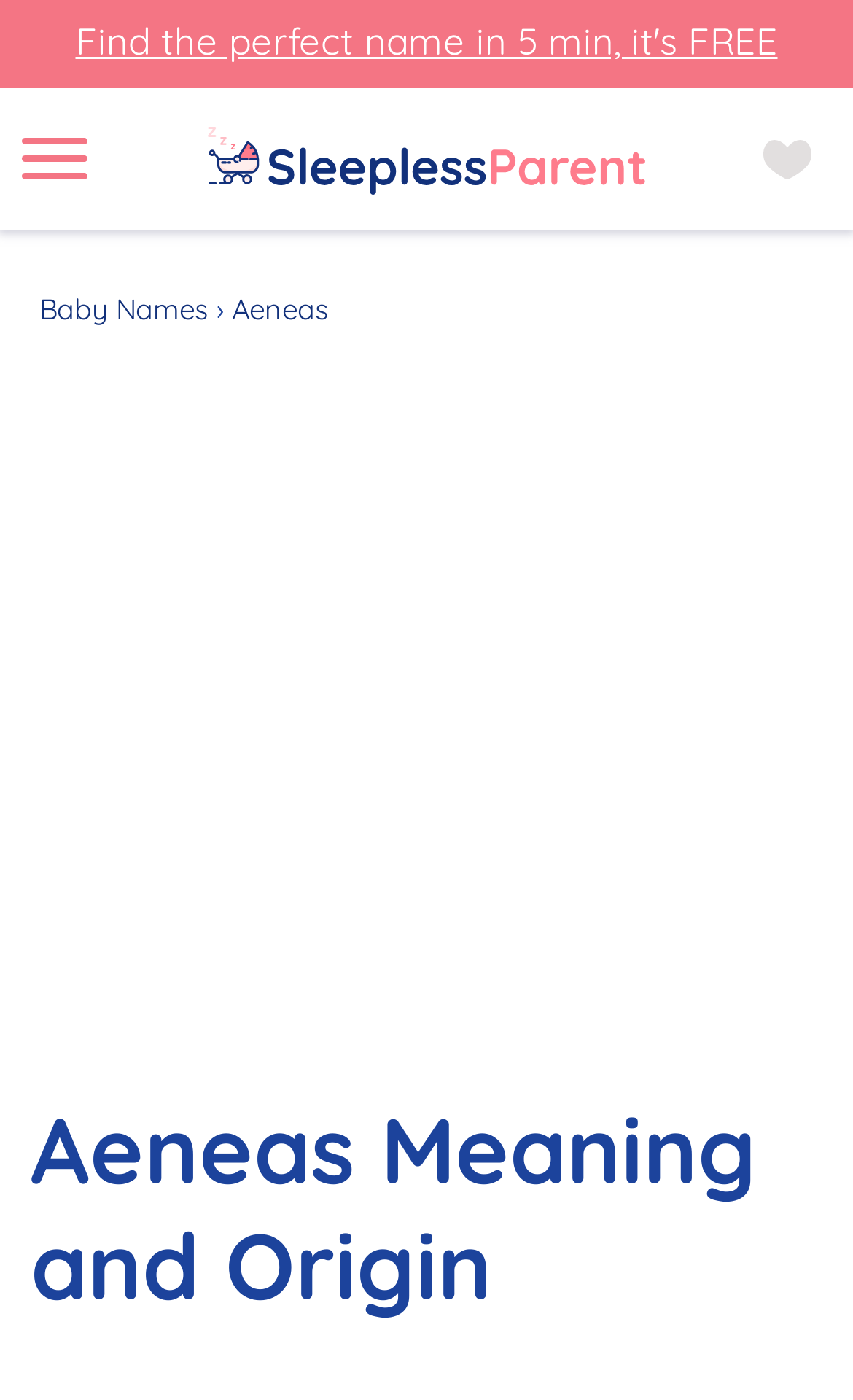What is the category of the name Aeneas?
Answer the question based on the image using a single word or a brief phrase.

Baby Names